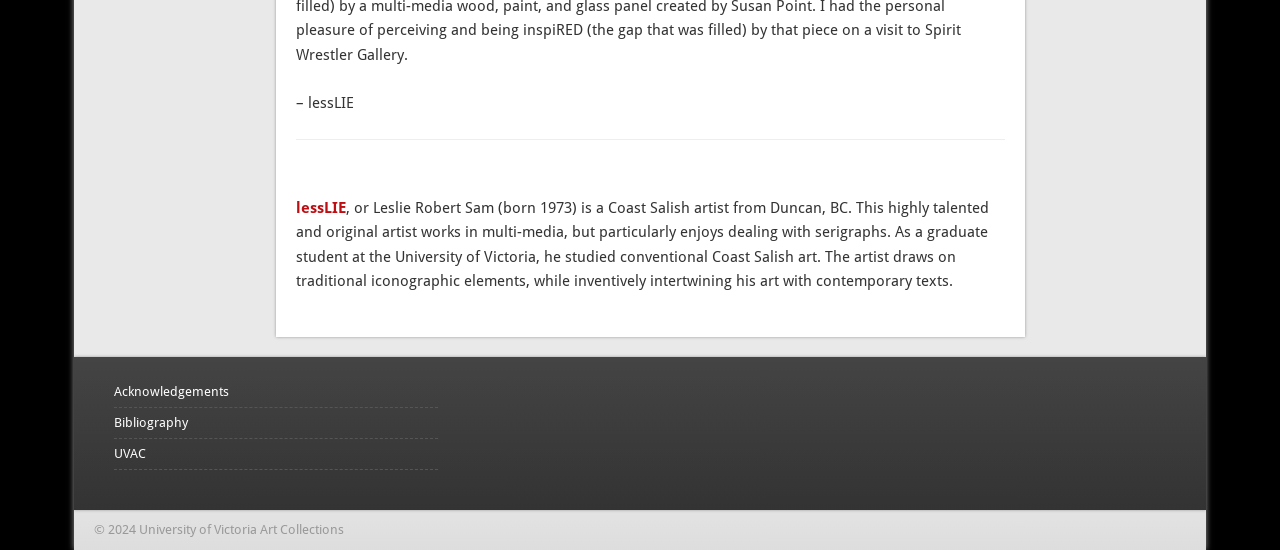Respond to the question with just a single word or phrase: 
What is the medium that Leslie Robert Sam particularly enjoys dealing with?

serigraphs